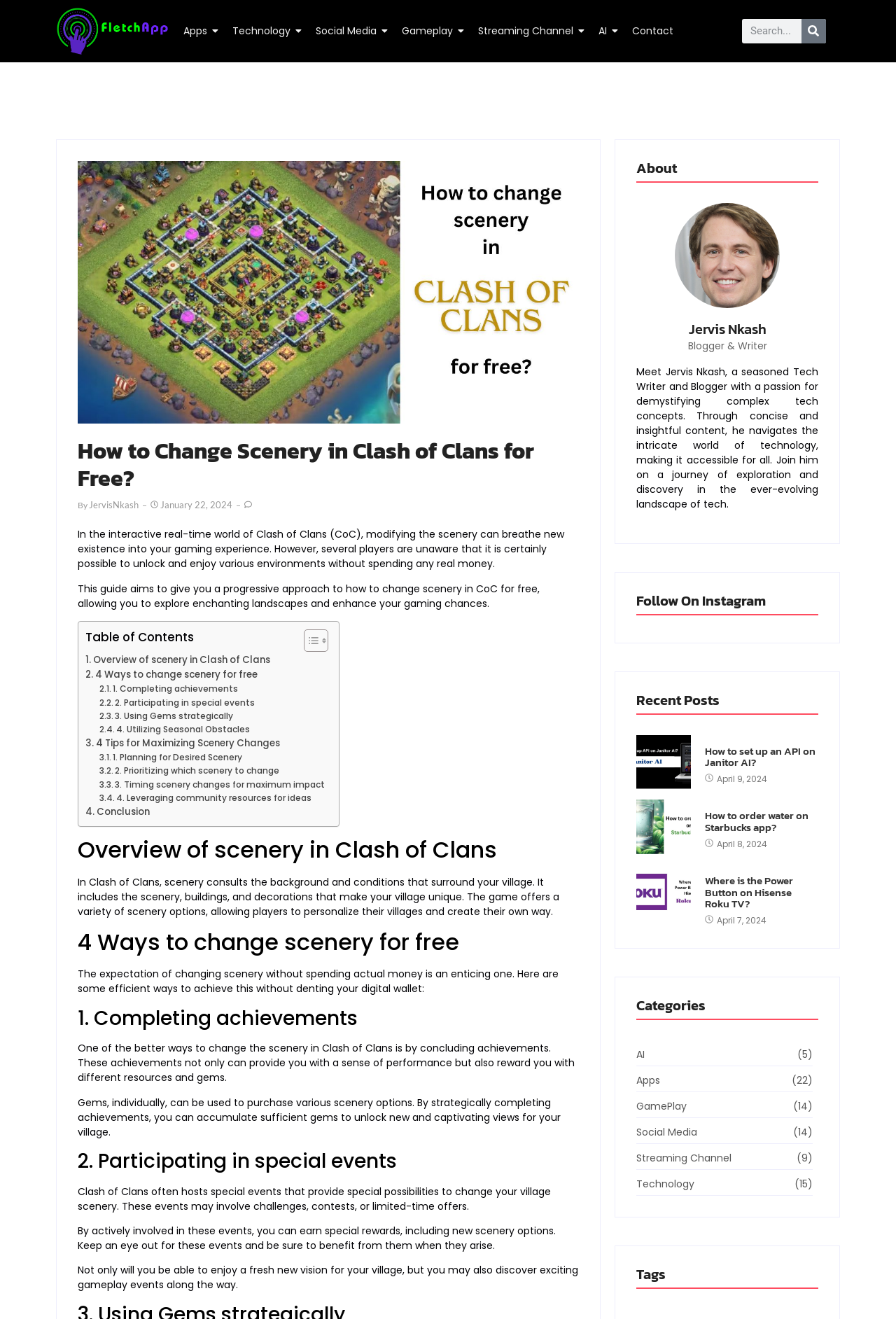Predict the bounding box coordinates of the area that should be clicked to accomplish the following instruction: "Read the article about changing scenery in Clash of Clans". The bounding box coordinates should consist of four float numbers between 0 and 1, i.e., [left, top, right, bottom].

[0.087, 0.122, 0.646, 0.321]